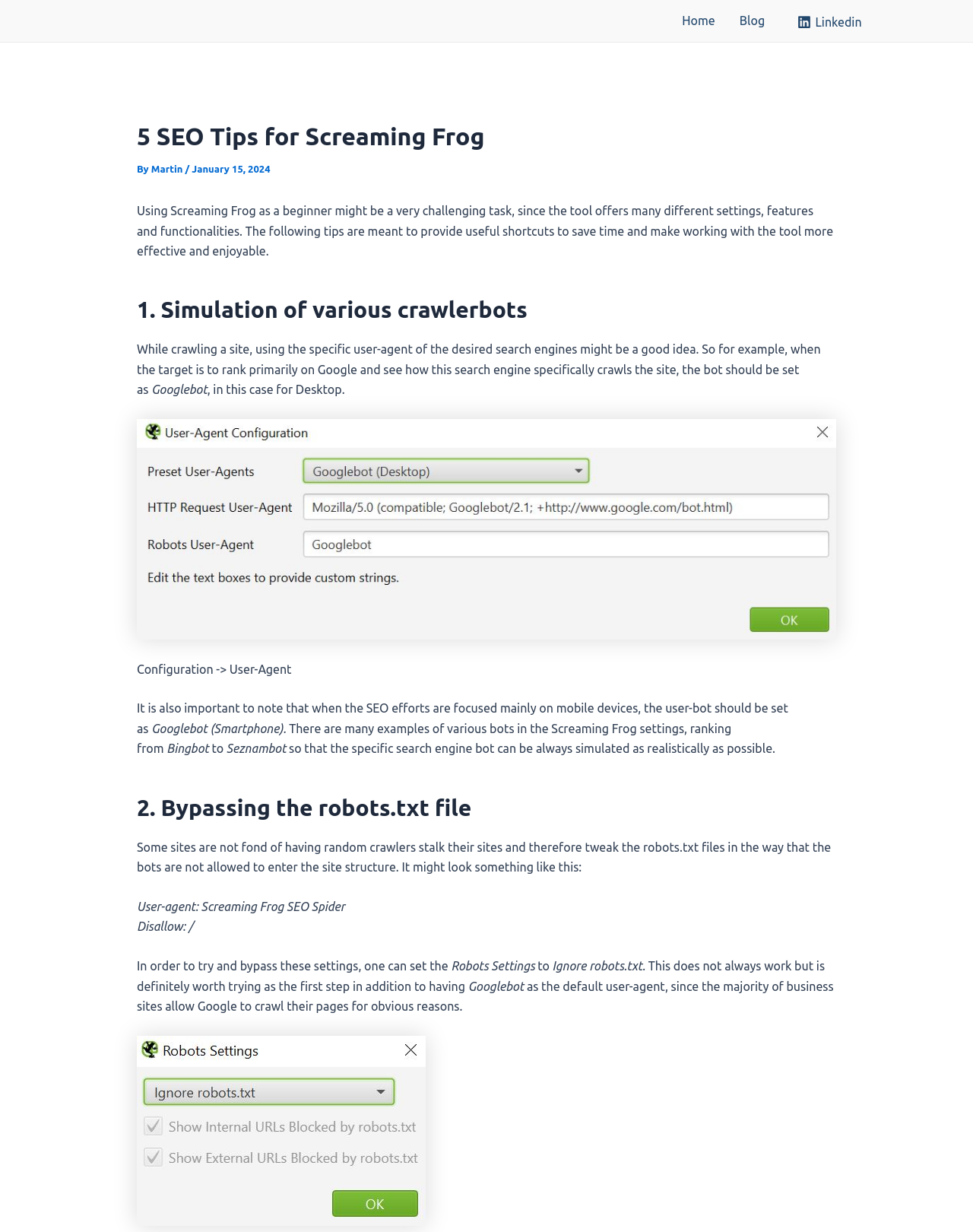Refer to the image and offer a detailed explanation in response to the question: What is the purpose of setting the user-agent in Screaming Frog?

The purpose of setting the user-agent in Screaming Frog can be inferred from the article, which suggests setting the user-agent to simulate search engine bots, such as Googlebot, to crawl the site more effectively.